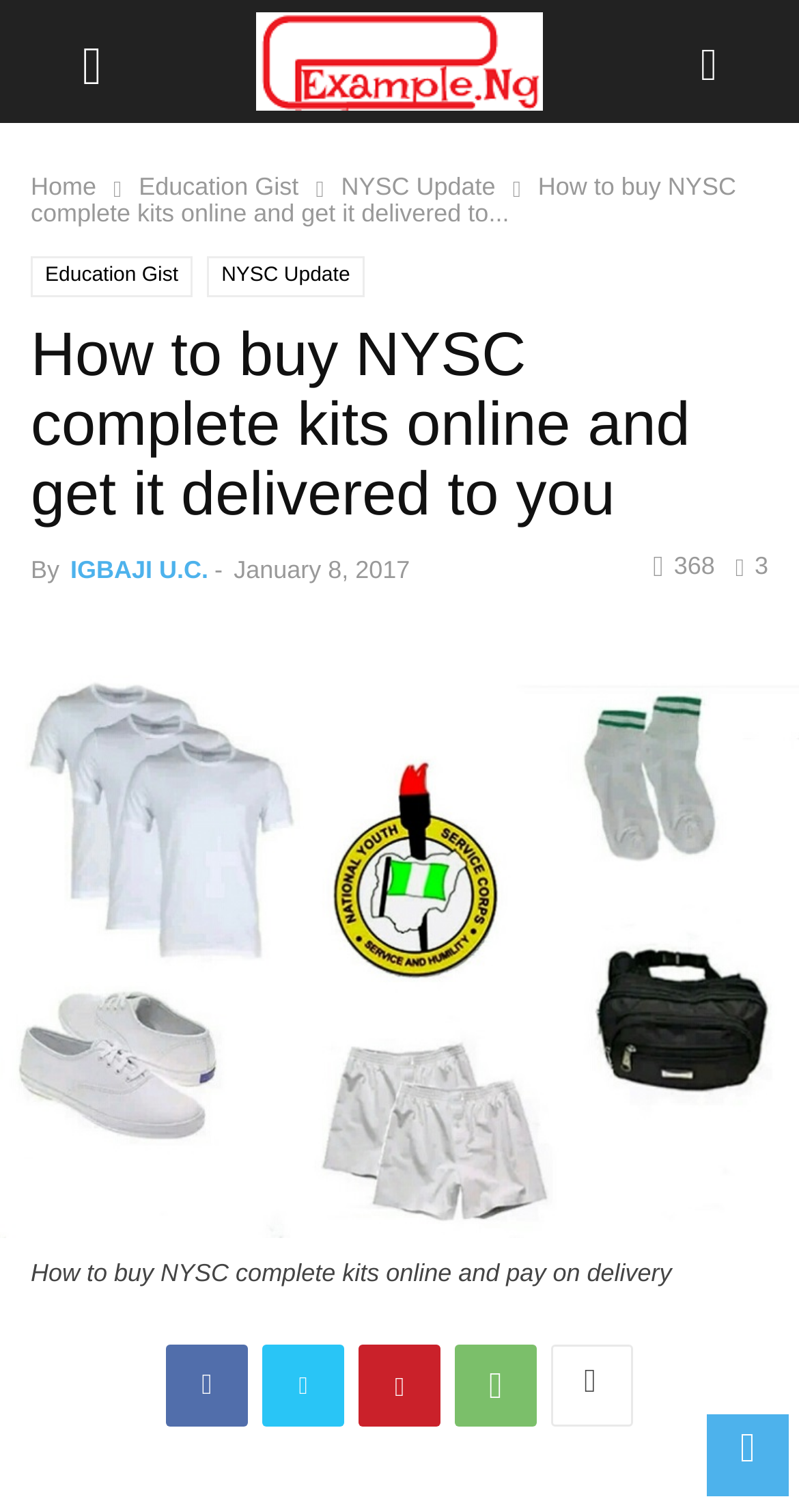Find the bounding box of the element with the following description: "Twitter". The coordinates must be four float numbers between 0 and 1, formatted as [left, top, right, bottom].

[0.328, 0.89, 0.431, 0.944]